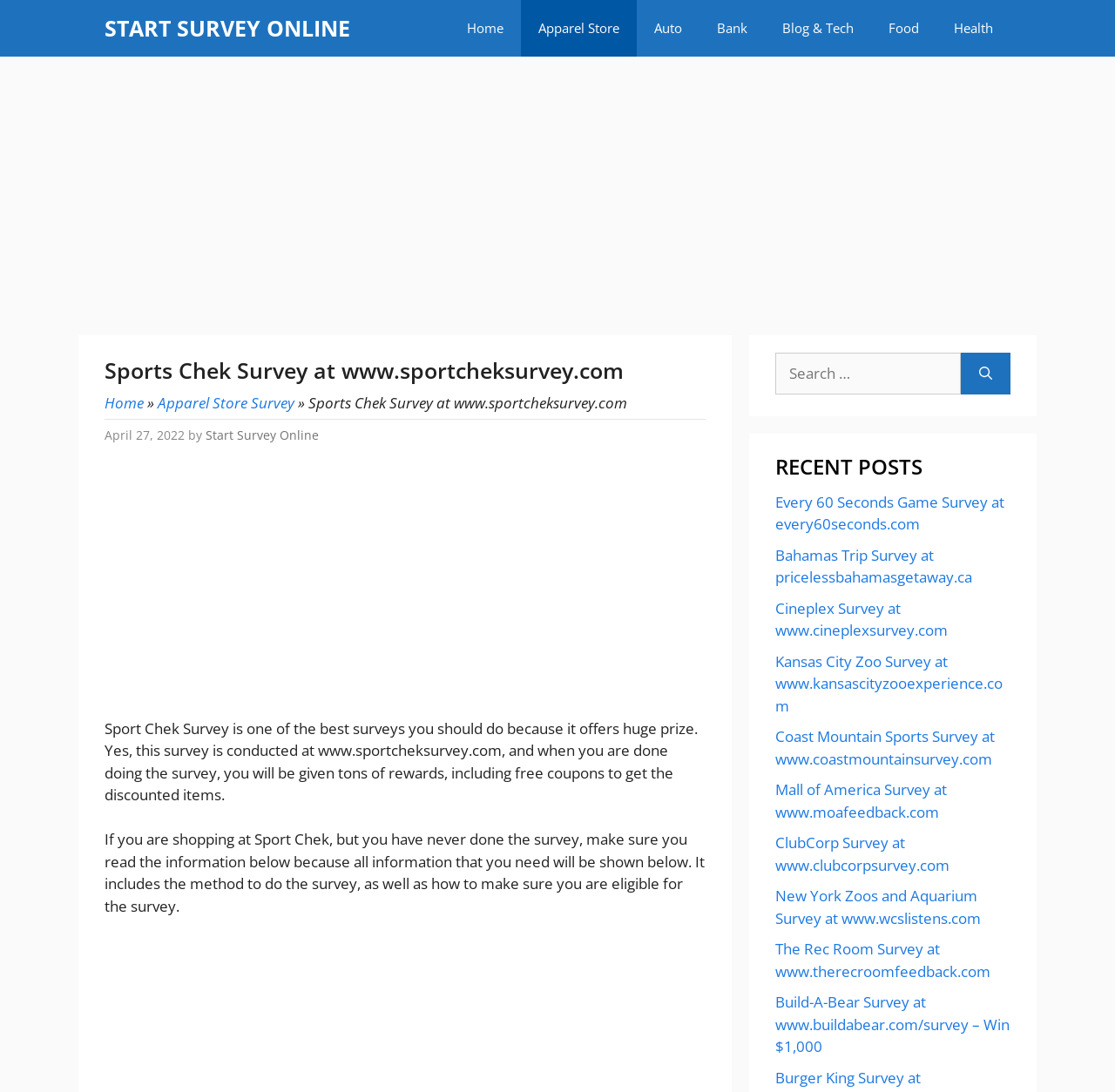Find the bounding box coordinates for the area that must be clicked to perform this action: "Read the 'Sports Chek Survey' information".

[0.094, 0.658, 0.626, 0.737]